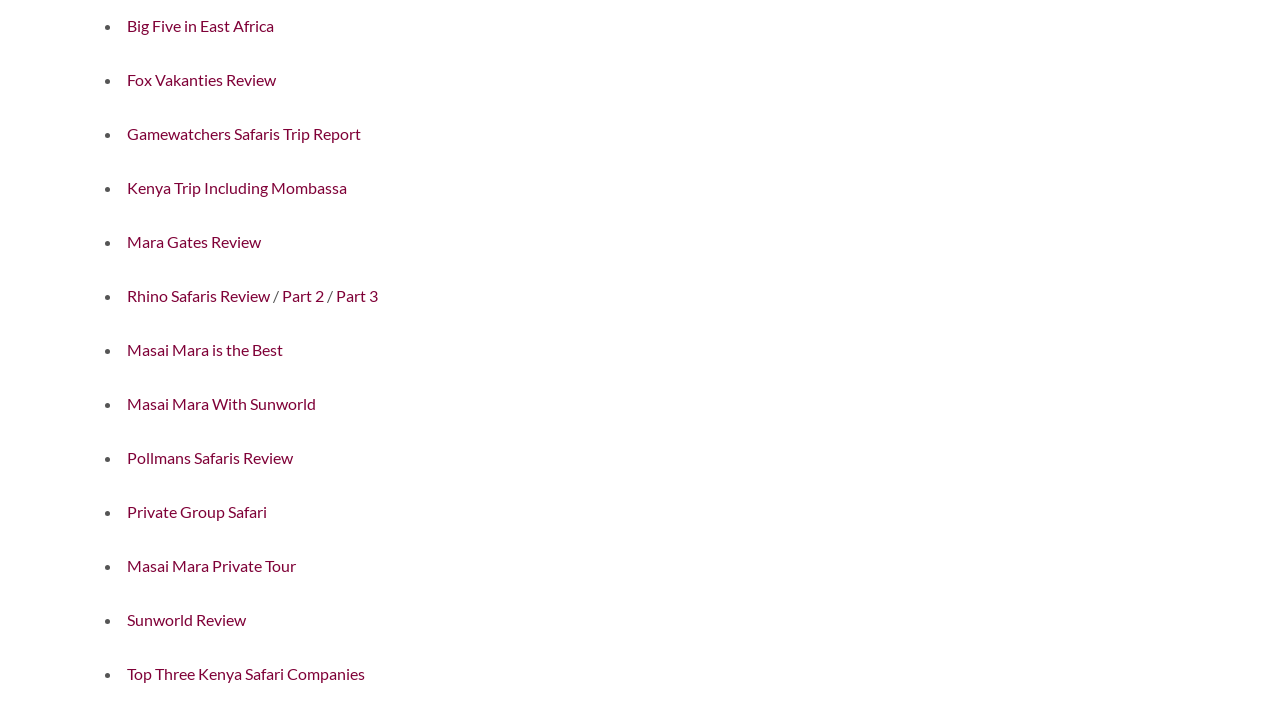Give a one-word or one-phrase response to the question:
What is the first link on the webpage?

Big Five in East Africa